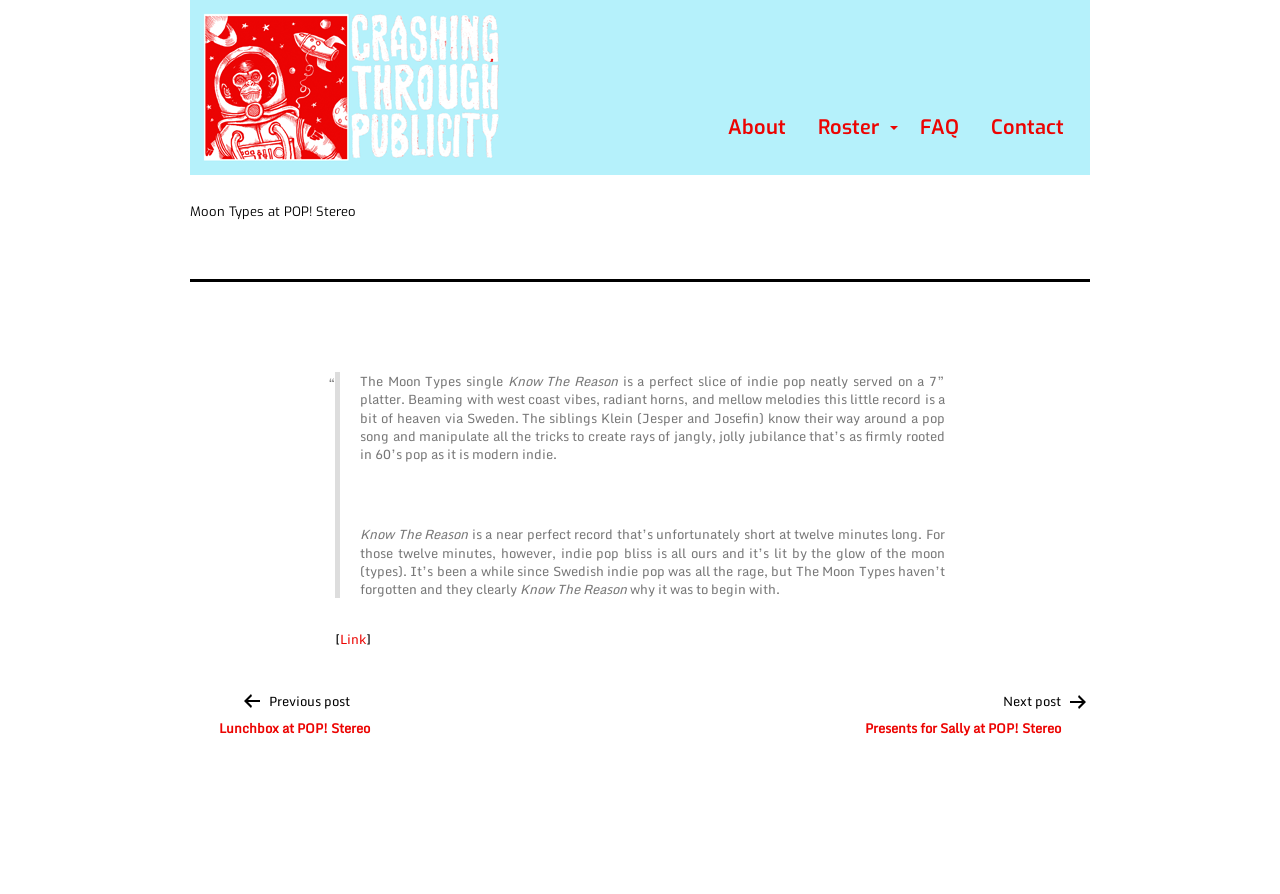Please answer the following question using a single word or phrase: 
How many minutes long is the record?

twelve minutes